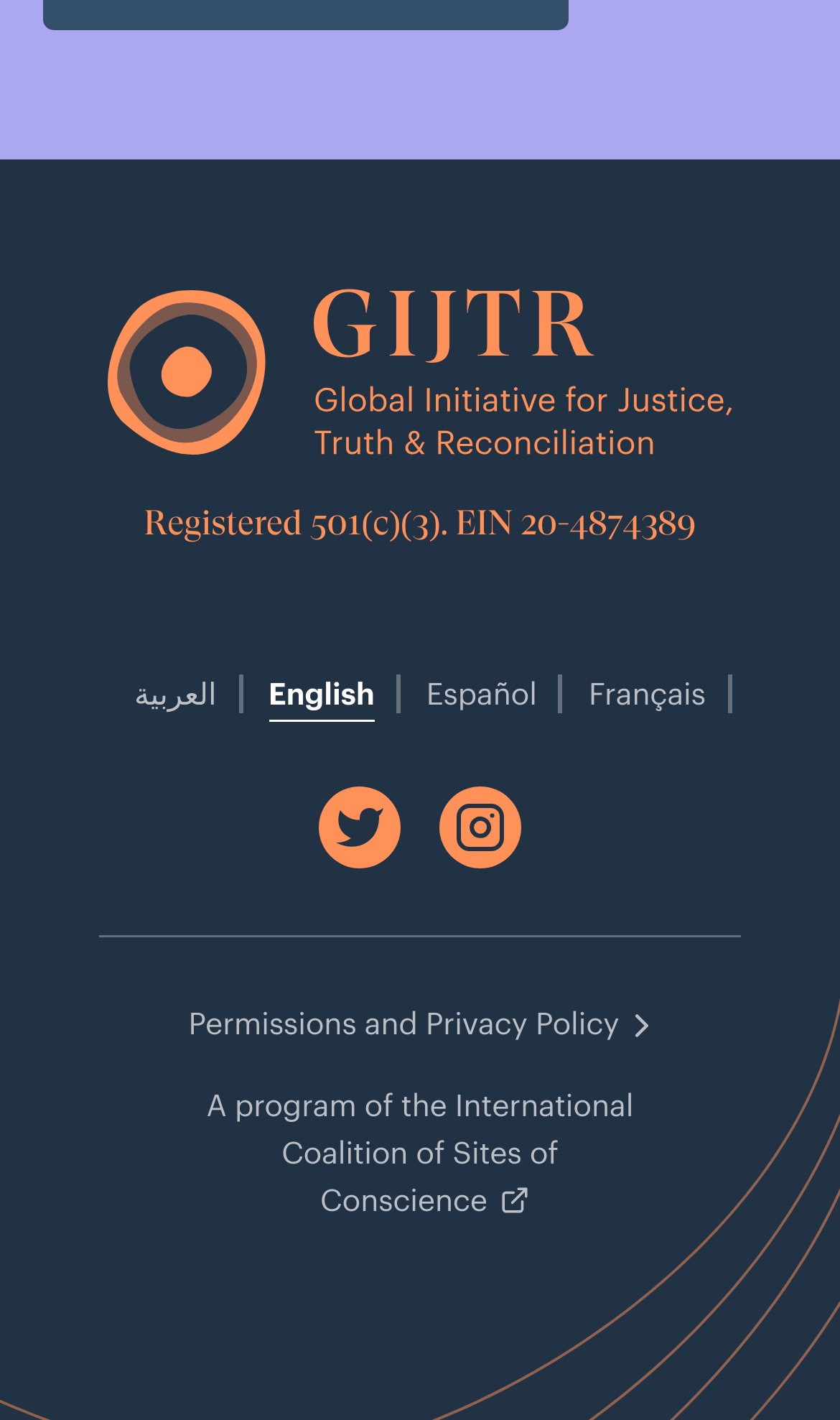Select the bounding box coordinates of the element I need to click to carry out the following instruction: "Switch to Arabic language".

[0.16, 0.474, 0.258, 0.509]